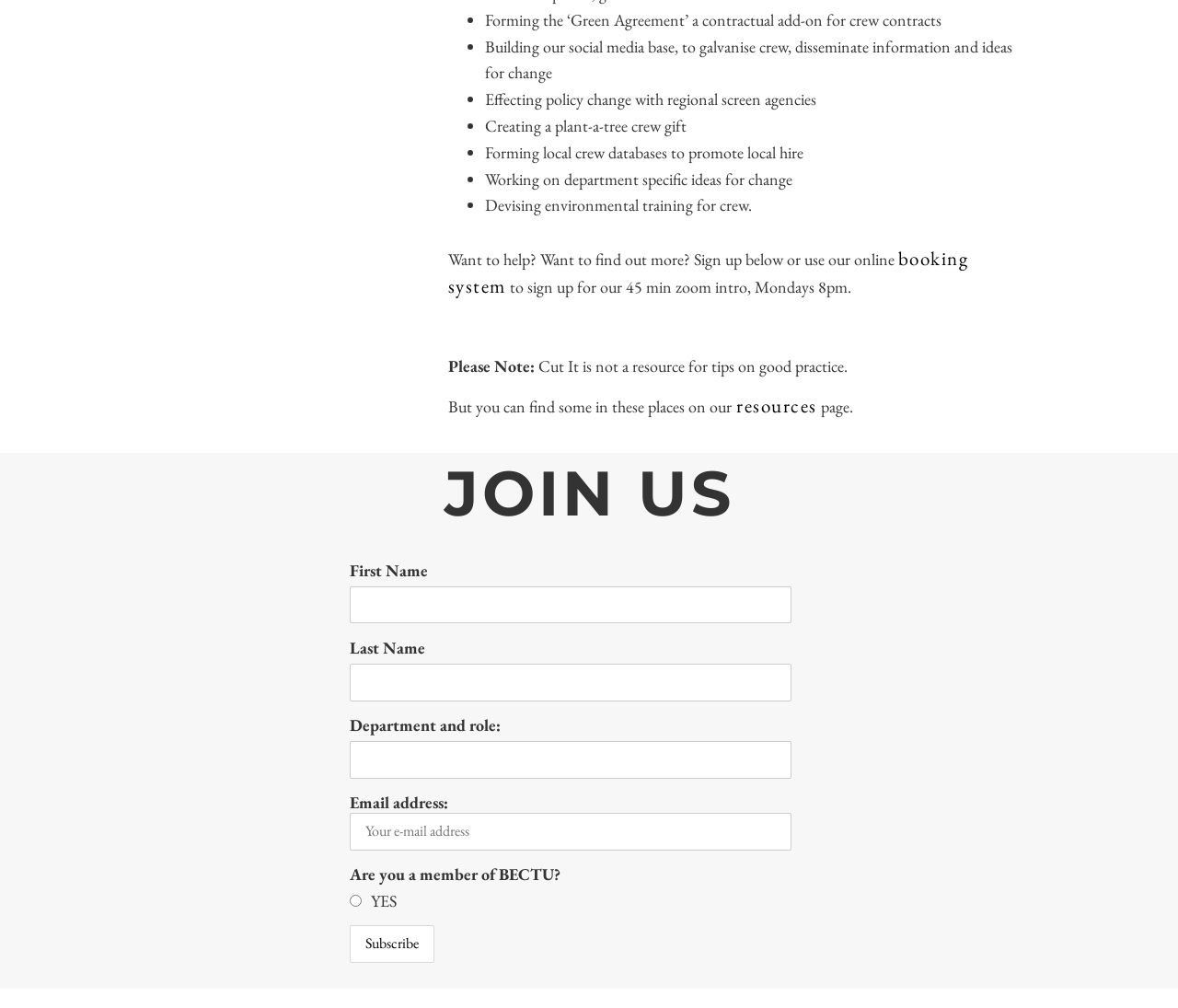Respond to the question below with a single word or phrase:
What is the purpose of the 'Cut It' initiative?

Not a resource for tips on good practice